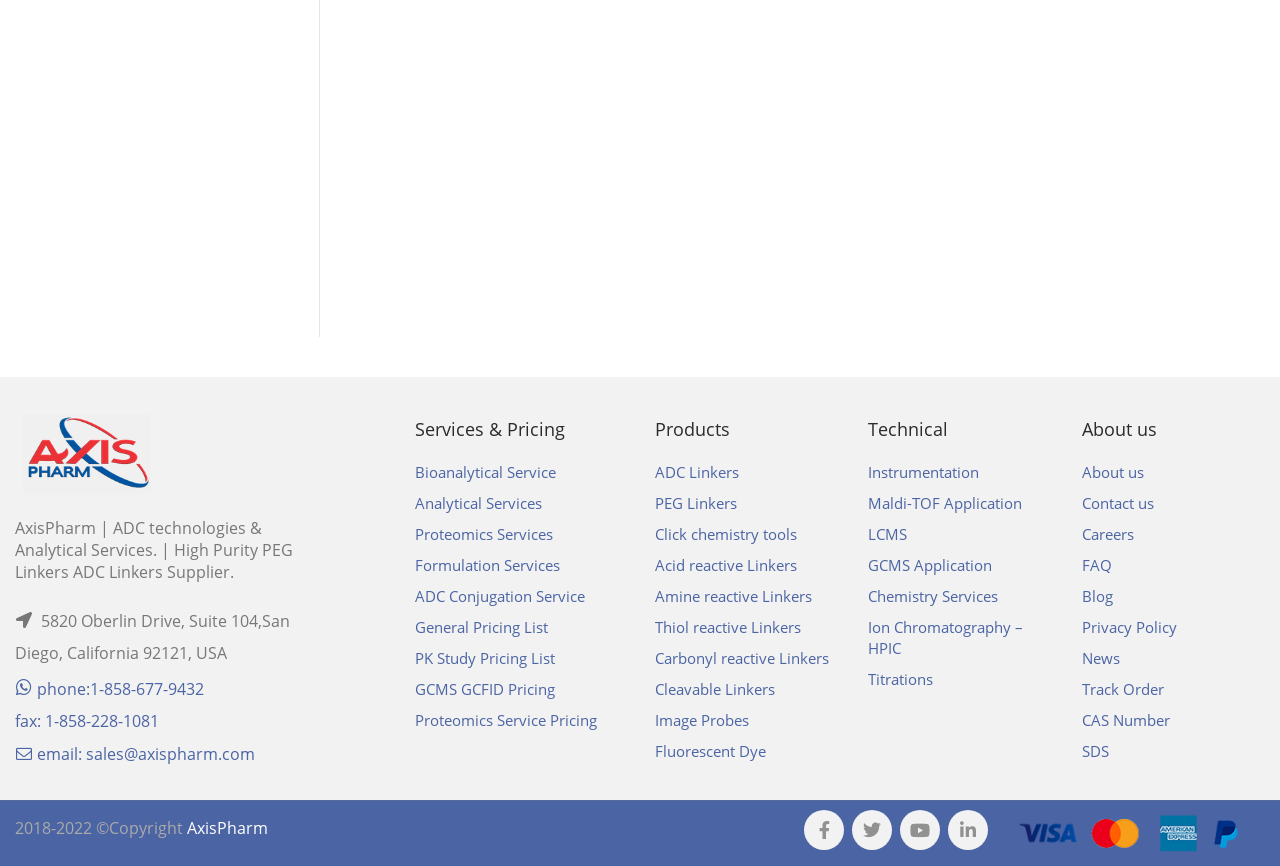Please answer the following query using a single word or phrase: 
How many rows are in the table?

5